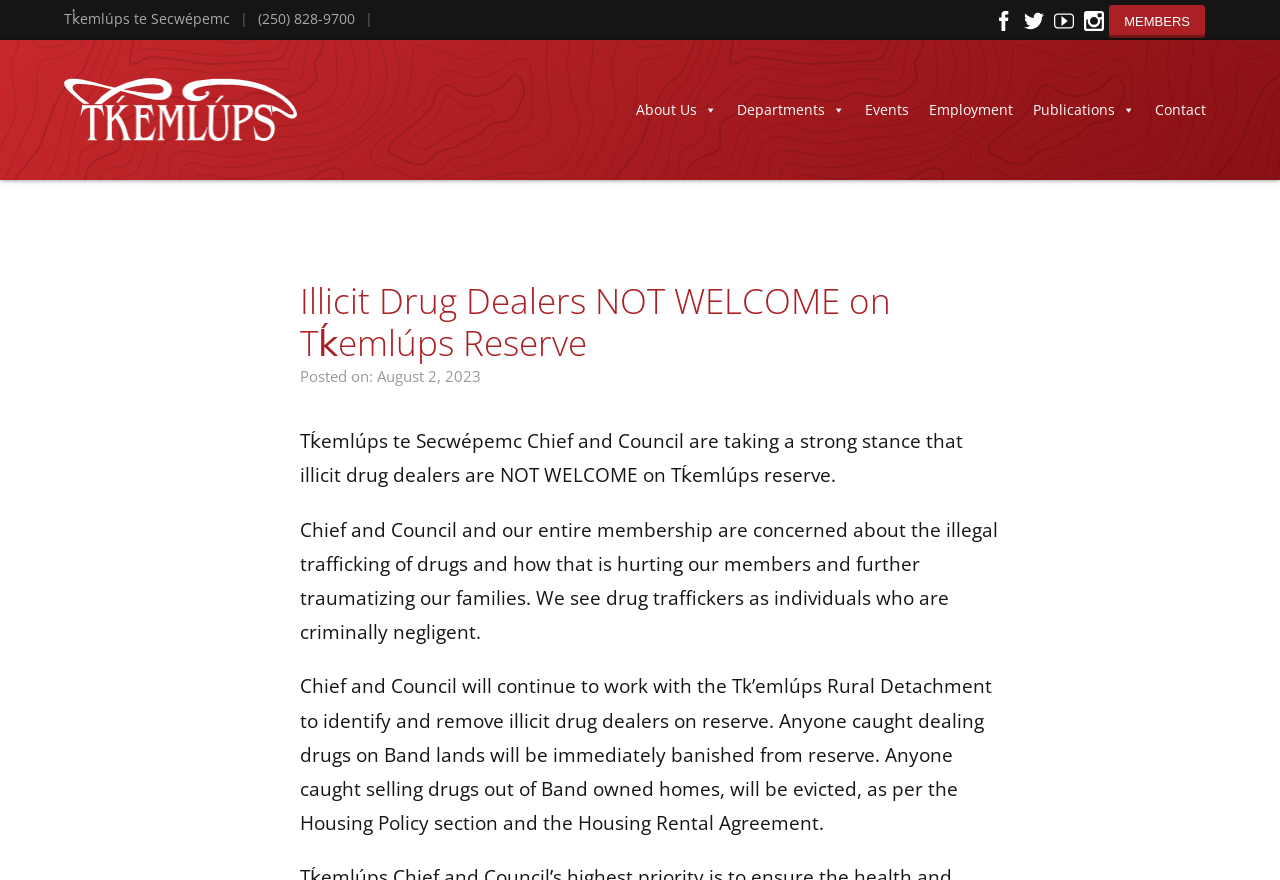Using the provided element description, identify the bounding box coordinates as (top-left x, top-left y, bottom-right x, bottom-right y). Ensure all values are between 0 and 1. Description: Tk̓emlúps te Secwépemc on Youtube

[0.82, 0.007, 0.843, 0.041]